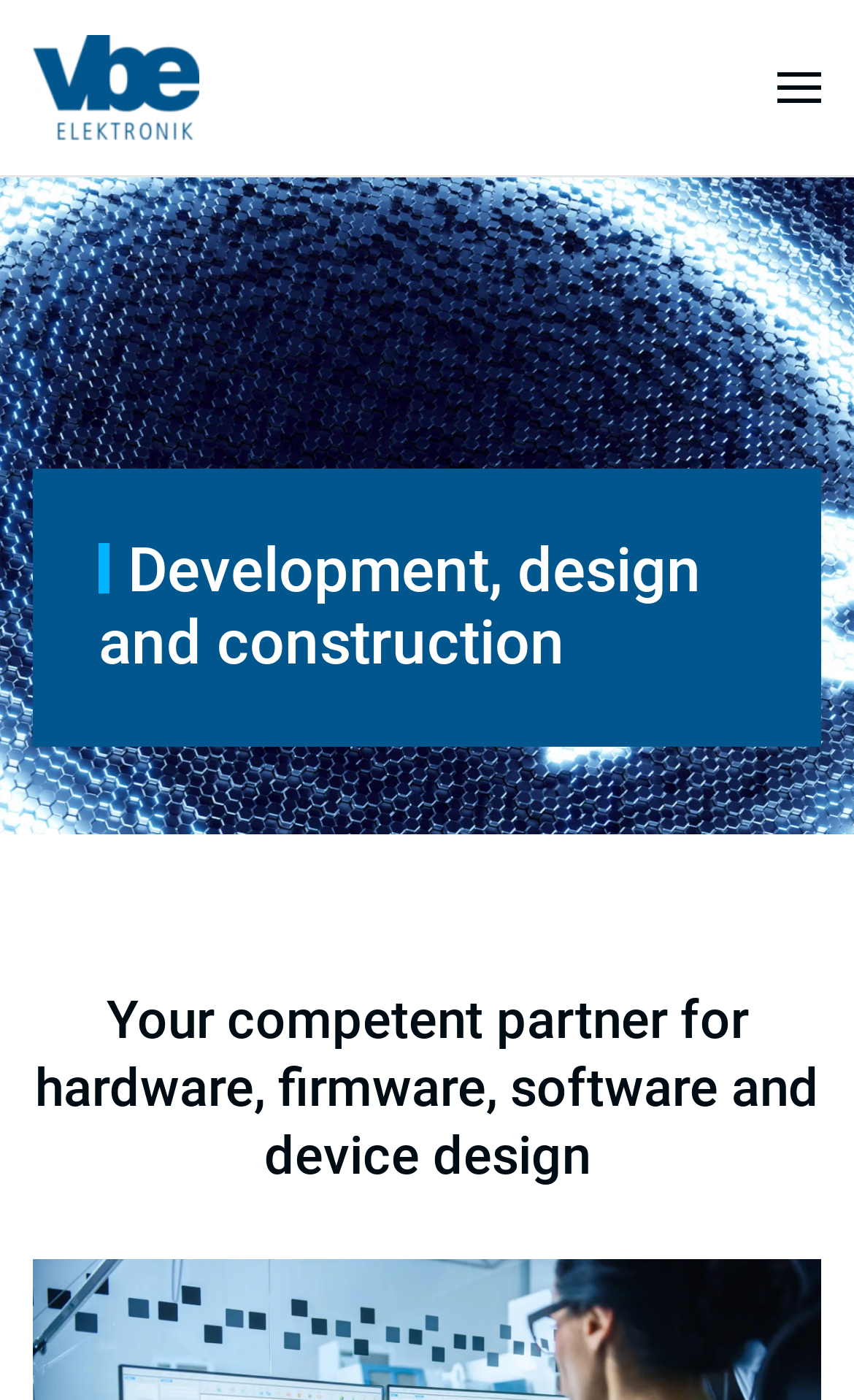Using the webpage screenshot, locate the HTML element that fits the following description and provide its bounding box: "403-815-6510".

None